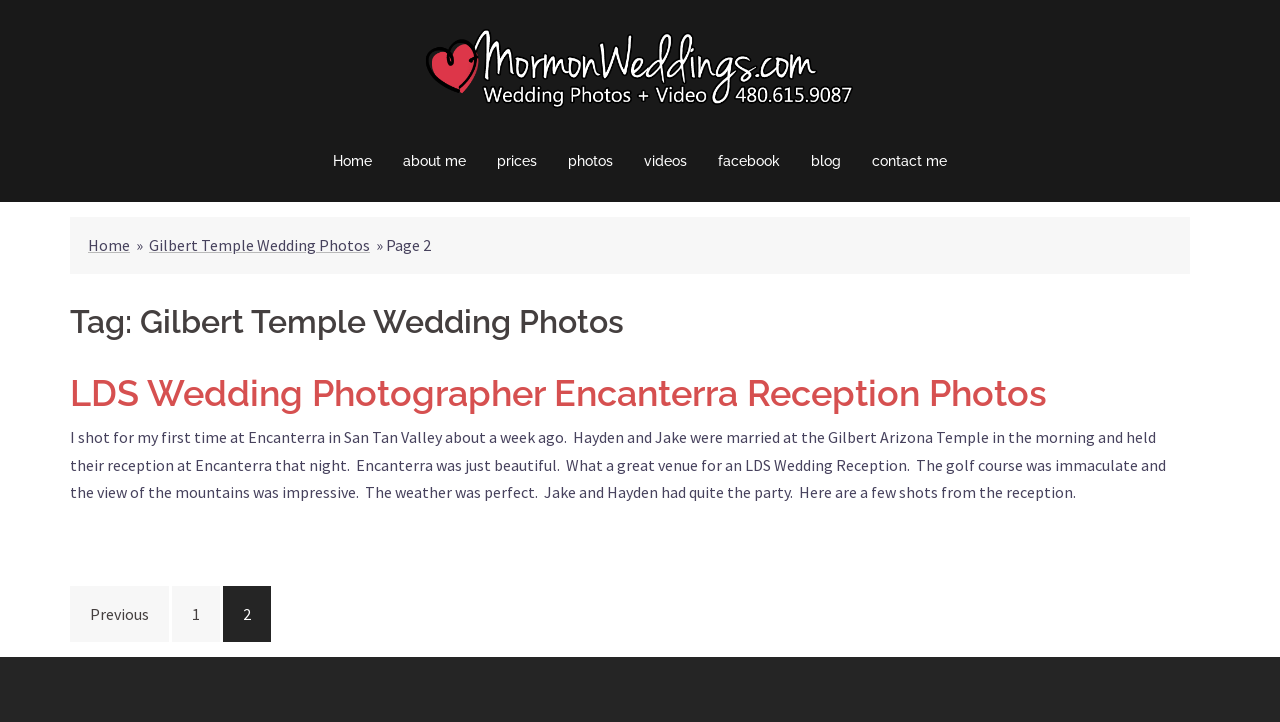Create a detailed summary of all the visual and textual information on the webpage.

This webpage is an archive of wedding photos, specifically featuring the Gilbert Temple Wedding Photos. At the top, there is a logo of MormonWeddings.com, accompanied by a link to the website. Below the logo, there is a navigation menu with links to various pages, including Home, About Me, Prices, Photos, Videos, Facebook, Blog, and Contact Me.

On the left side, there is a secondary navigation menu with links to Home and Gilbert Temple Wedding Photos, separated by a right-pointing arrow symbol. Next to this menu, there is a heading that reads "Tag: Gilbert Temple Wedding Photos" and a subheading that indicates the page number, "Page 2".

The main content of the page is an article about an LDS wedding reception at Encanterra in San Tan Valley. The article features a heading, "LDS Wedding Photographer Encanterra Reception Photos", and a brief description of the event, including the location, the weather, and the party. There is also a link to the article title.

Below the article, there is a navigation section for posts, with links to previous pages and numbered pages, including the current page, "2".